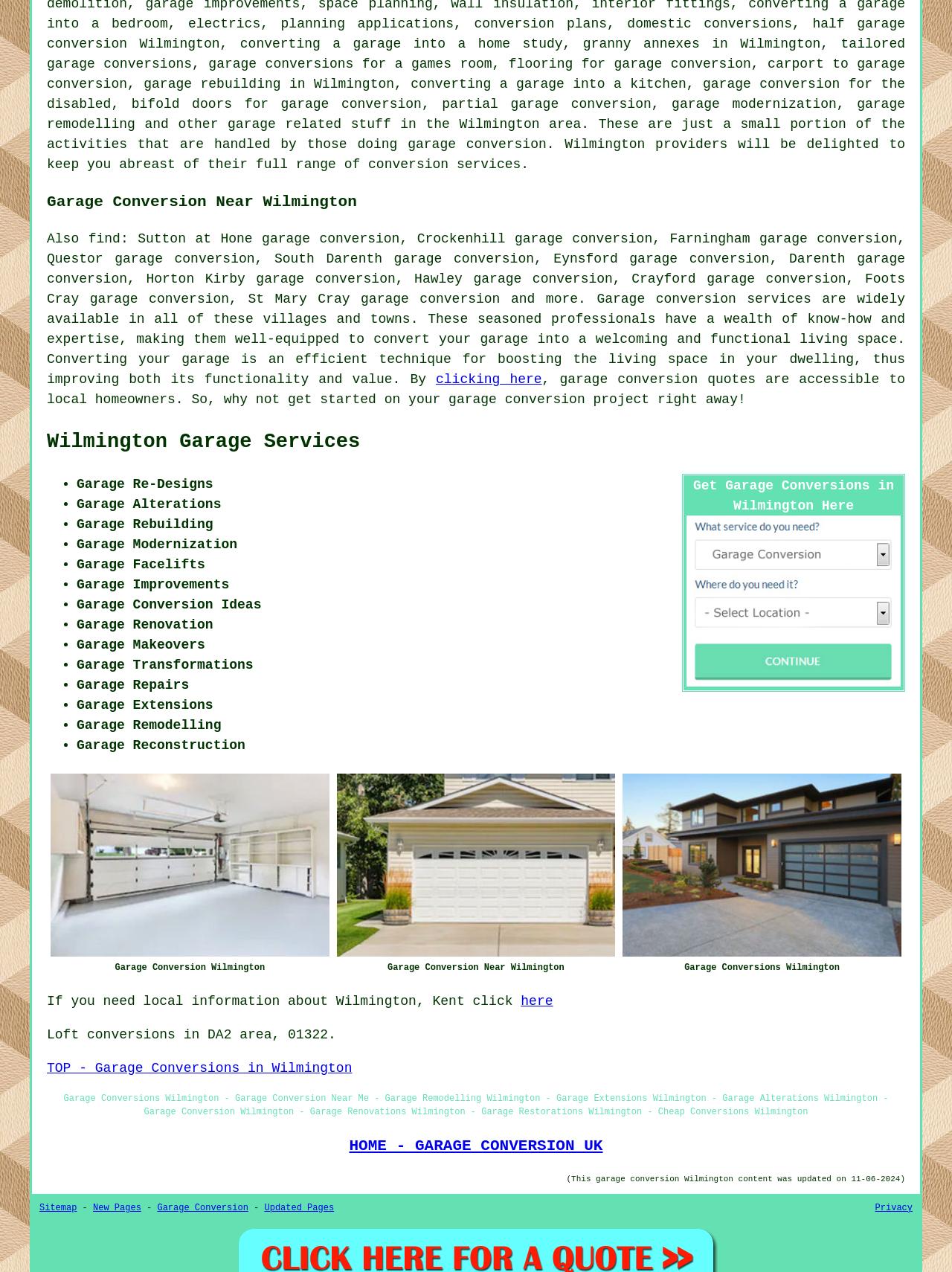Determine the bounding box coordinates of the clickable region to carry out the instruction: "Search for Wilmington Conversion Specialists".

[0.721, 0.531, 0.946, 0.543]